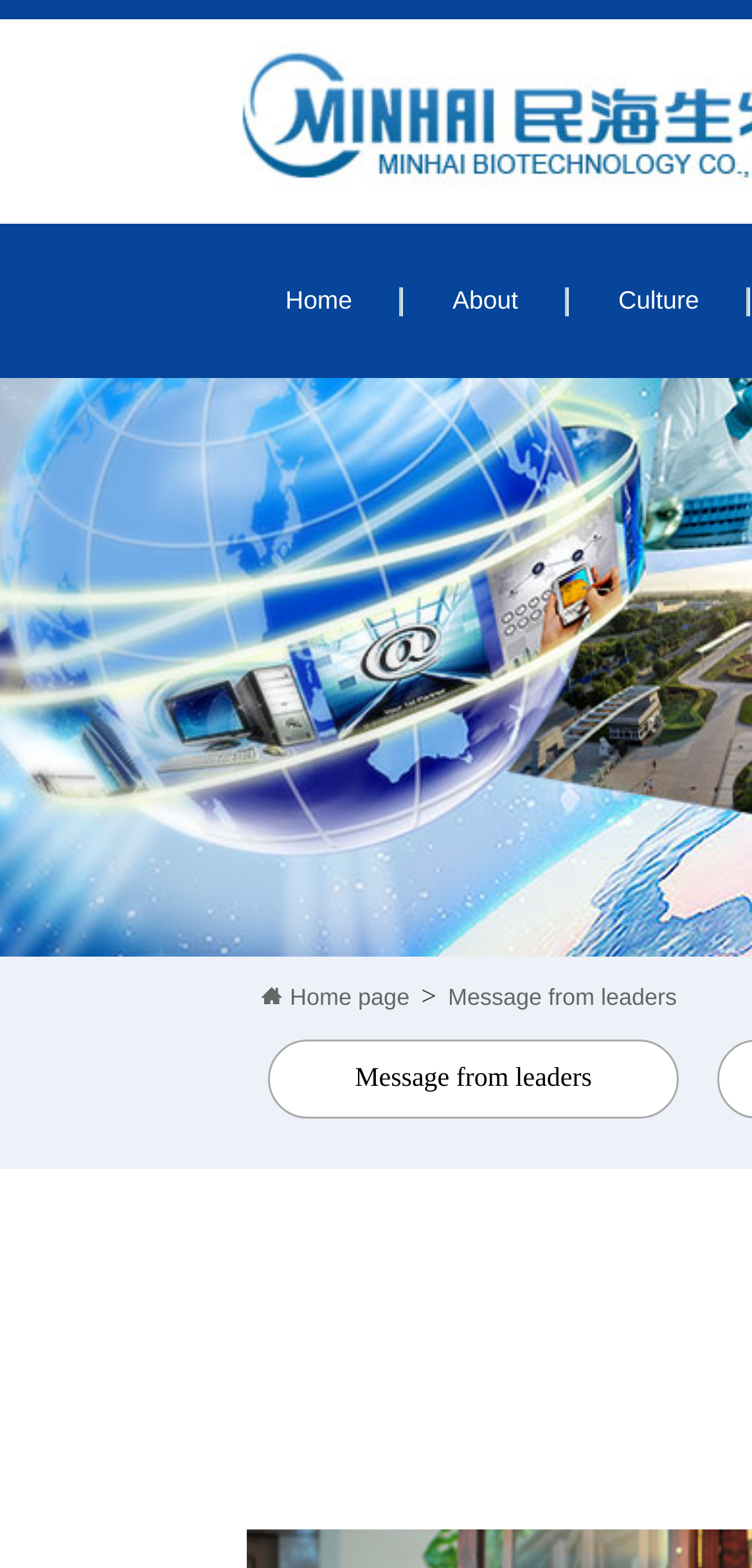Provide a brief response to the question below using one word or phrase:
Is there a 'Culture' link on the page?

Yes